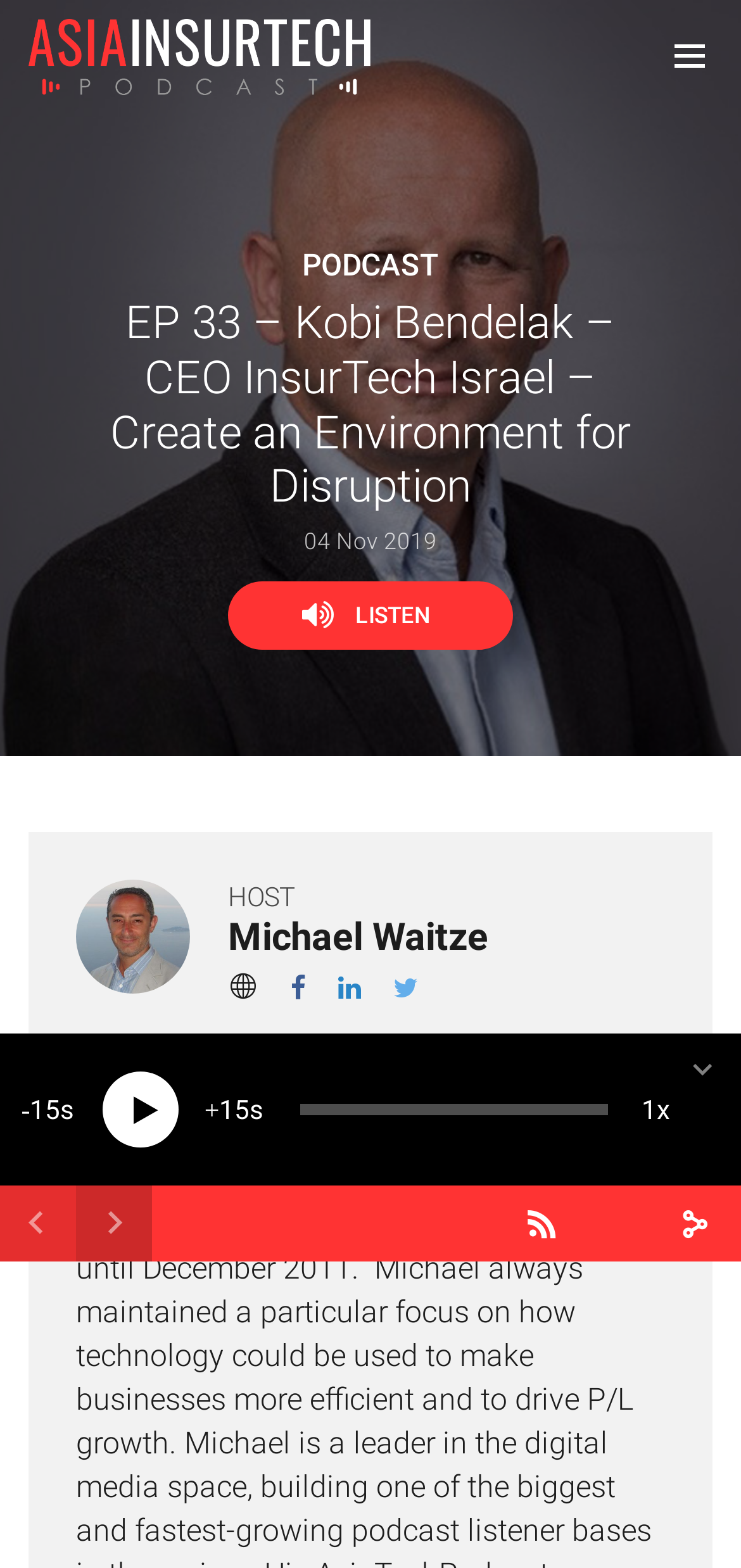Please identify the bounding box coordinates for the region that you need to click to follow this instruction: "Listen to the podcast".

[0.308, 0.371, 0.692, 0.415]